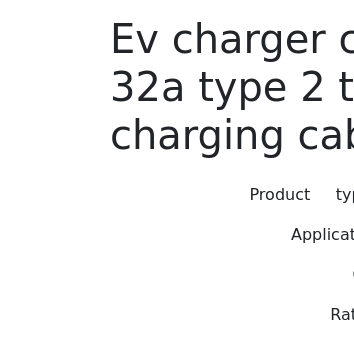Explain what is happening in the image with as much detail as possible.

The image showcases the "Ev charger cable 5m IEC62196 32A Type 2 to Type 2 EV charging cable." This product is ideal for electric vehicle charging, offering a robust 5-meter length and compliant with the IEC 62196-2 standard. It is particularly designed for Type 2 connectors and has a rated voltage of 250V AC, alongside an IP66 grade for protection against dust and water ingress. The cable is presented in a sleek black color, making it both functional and visually appealing for users in need of reliable charging solutions for electric cars.